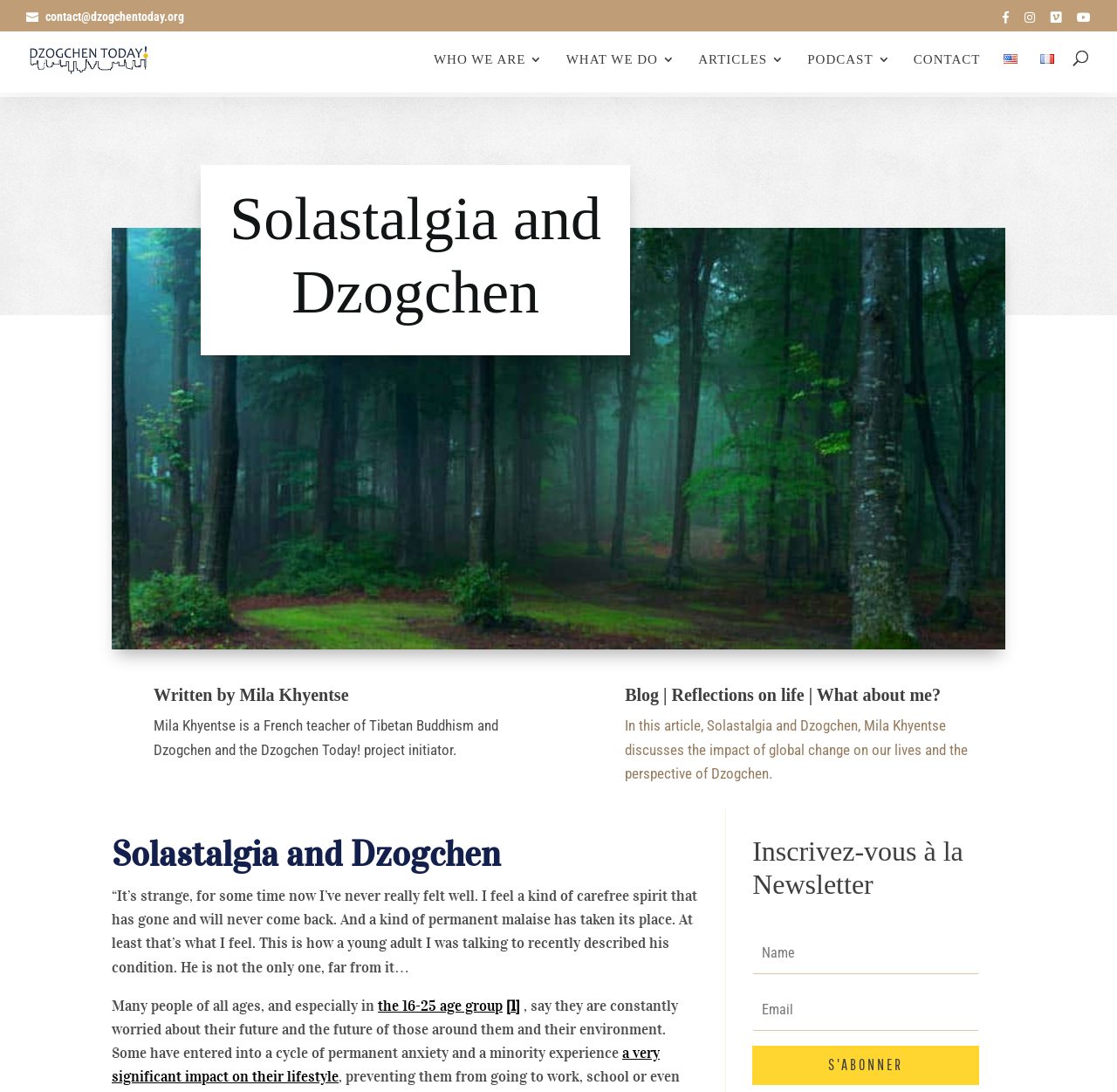Pinpoint the bounding box coordinates of the clickable element needed to complete the instruction: "Read the article by Mila Khyentse". The coordinates should be provided as four float numbers between 0 and 1: [left, top, right, bottom].

[0.18, 0.167, 0.564, 0.309]